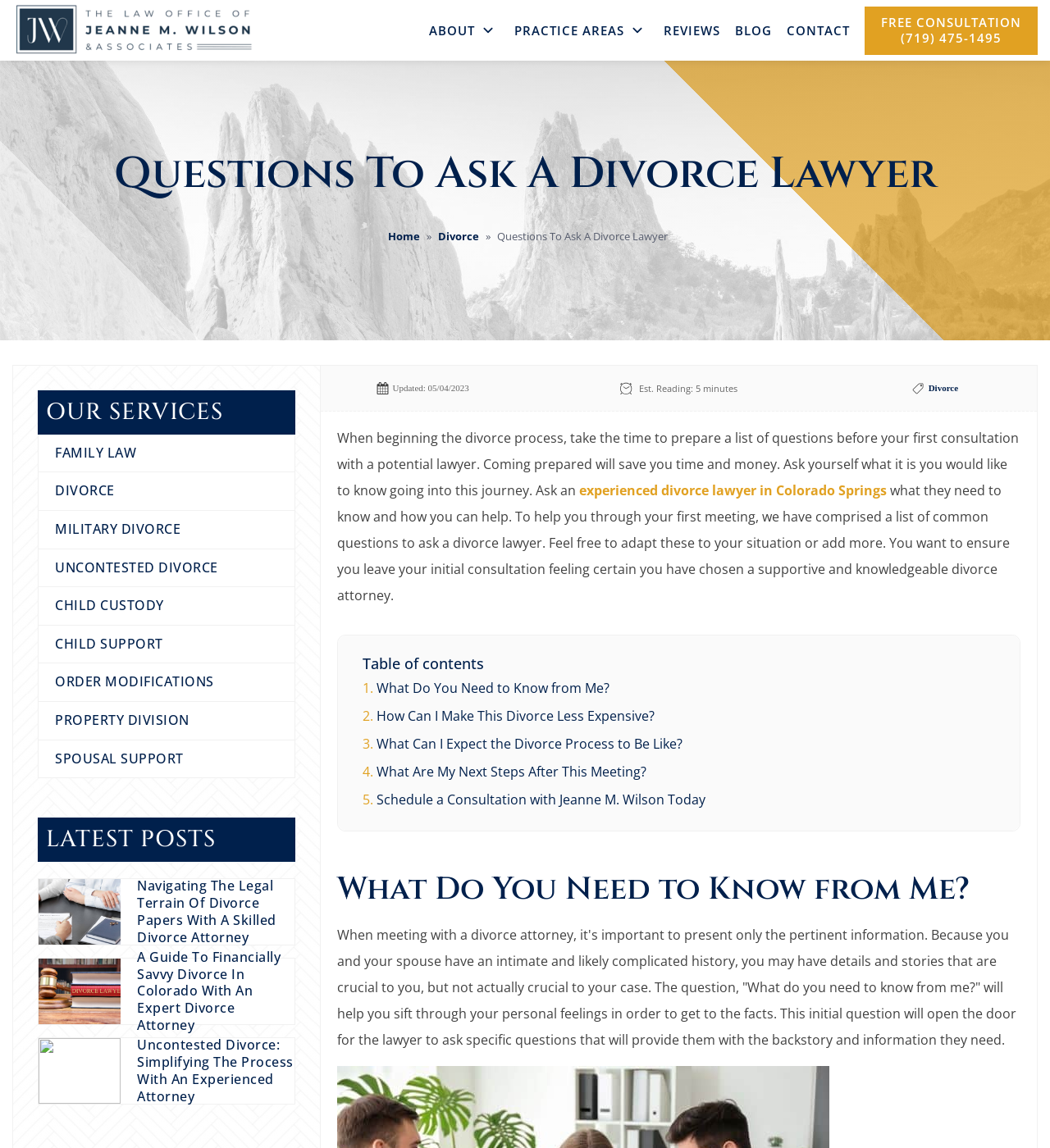Determine the coordinates of the bounding box for the clickable area needed to execute this instruction: "Click the 'Navigating The Legal Terrain Of Divorce Papers With A Skilled Divorce Attorney' link".

[0.13, 0.764, 0.28, 0.824]